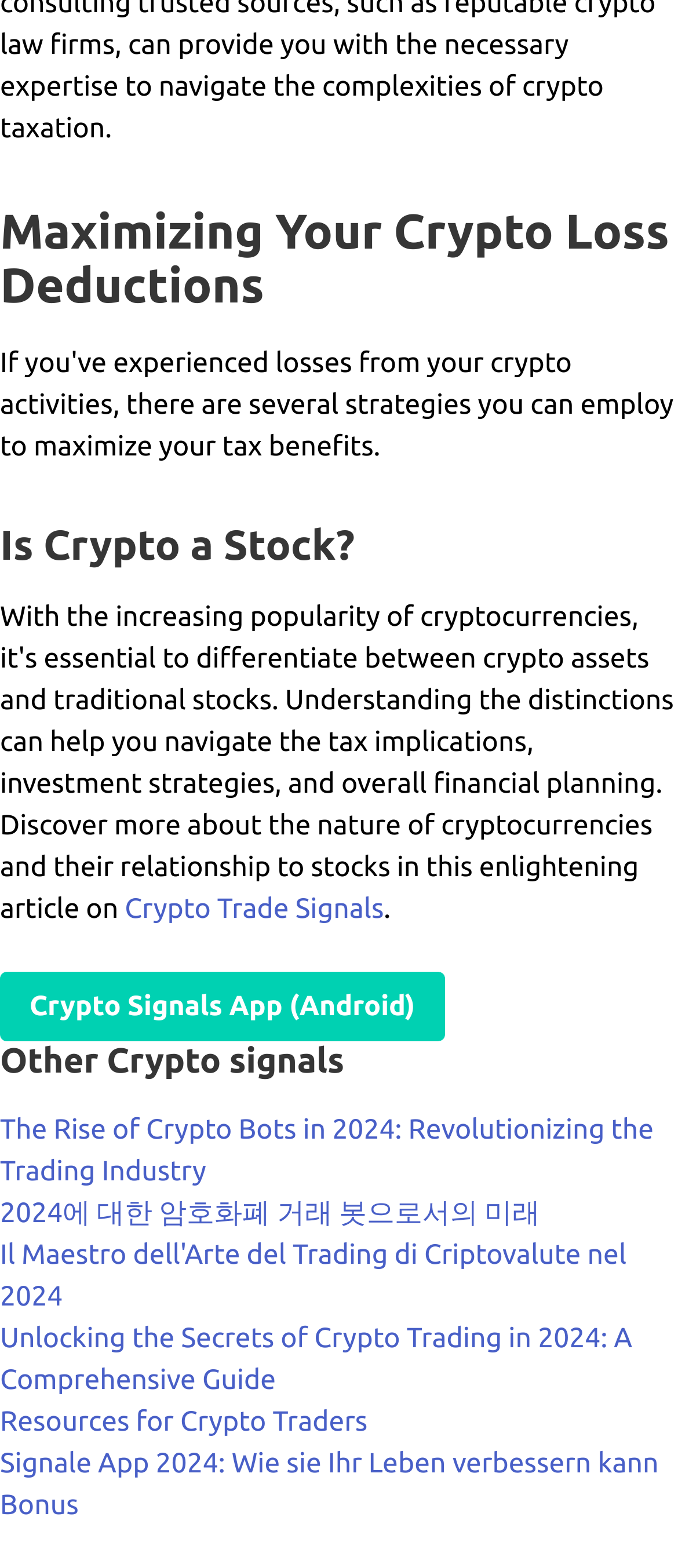What is the purpose of the 'Crypto Signals App'?
Answer the question based on the image using a single word or a brief phrase.

Android